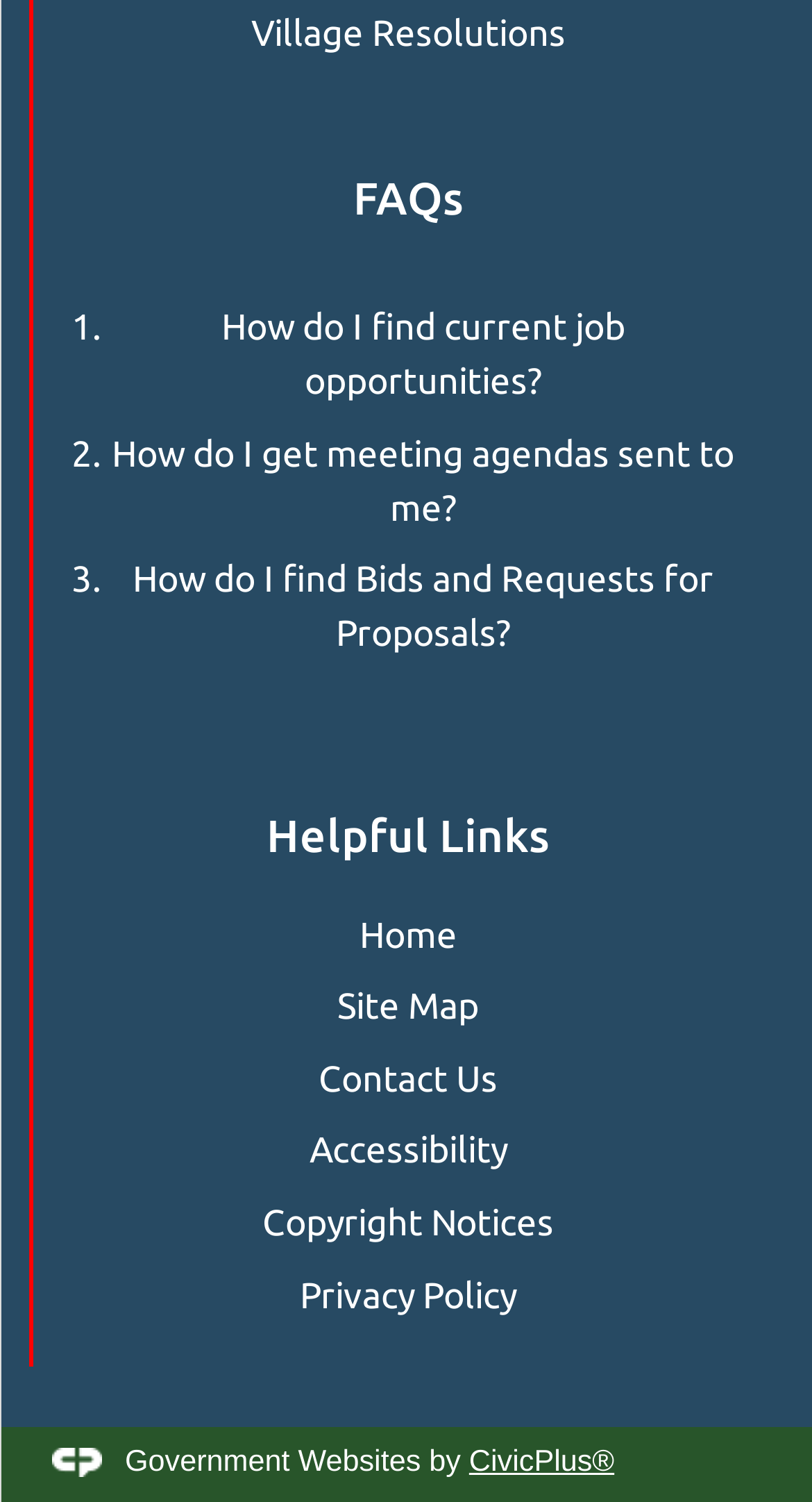Please respond in a single word or phrase: 
How many list markers are there in the 'FAQs' region?

3